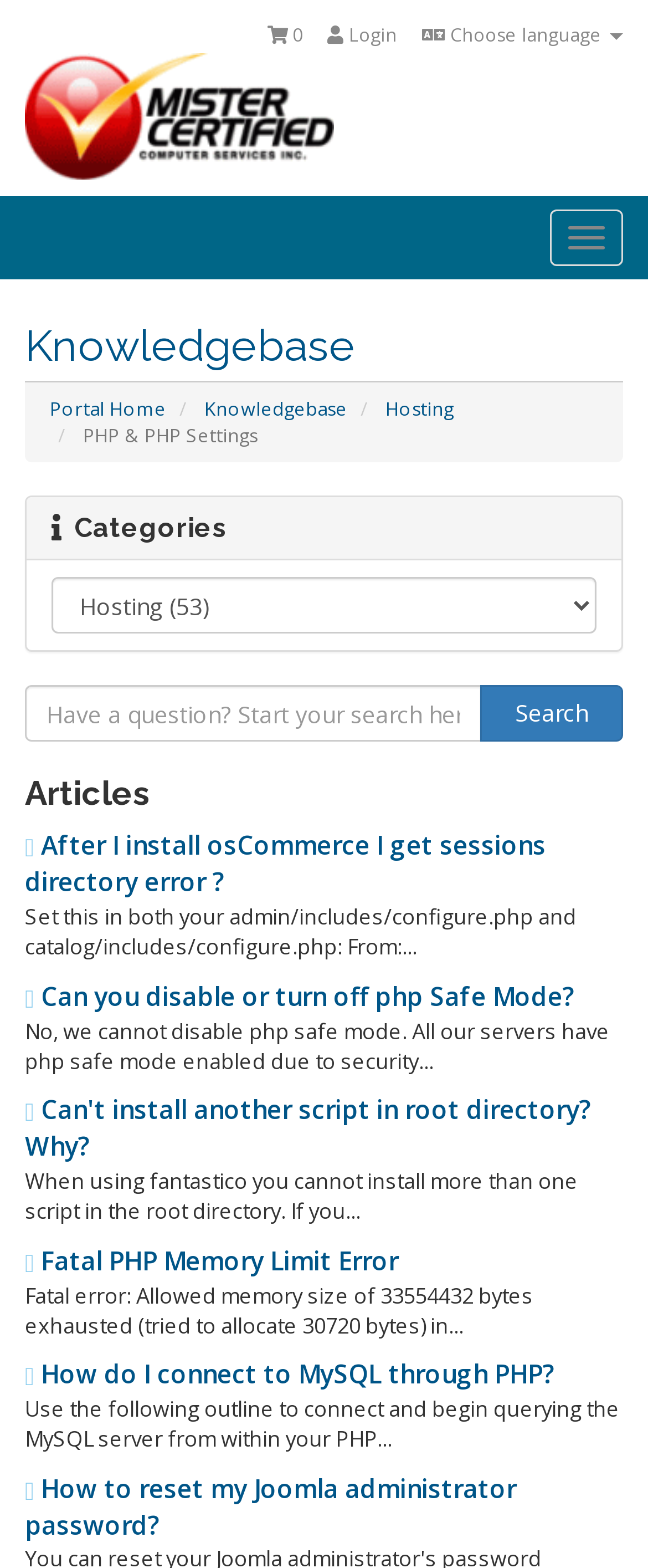How many categories are listed?
Please describe in detail the information shown in the image to answer the question.

The categories section is located at the top middle of the webpage, with a bounding box of [0.079, 0.327, 0.921, 0.346]. It has a heading 'Categories' and a combobox below it. There is only one category listed.